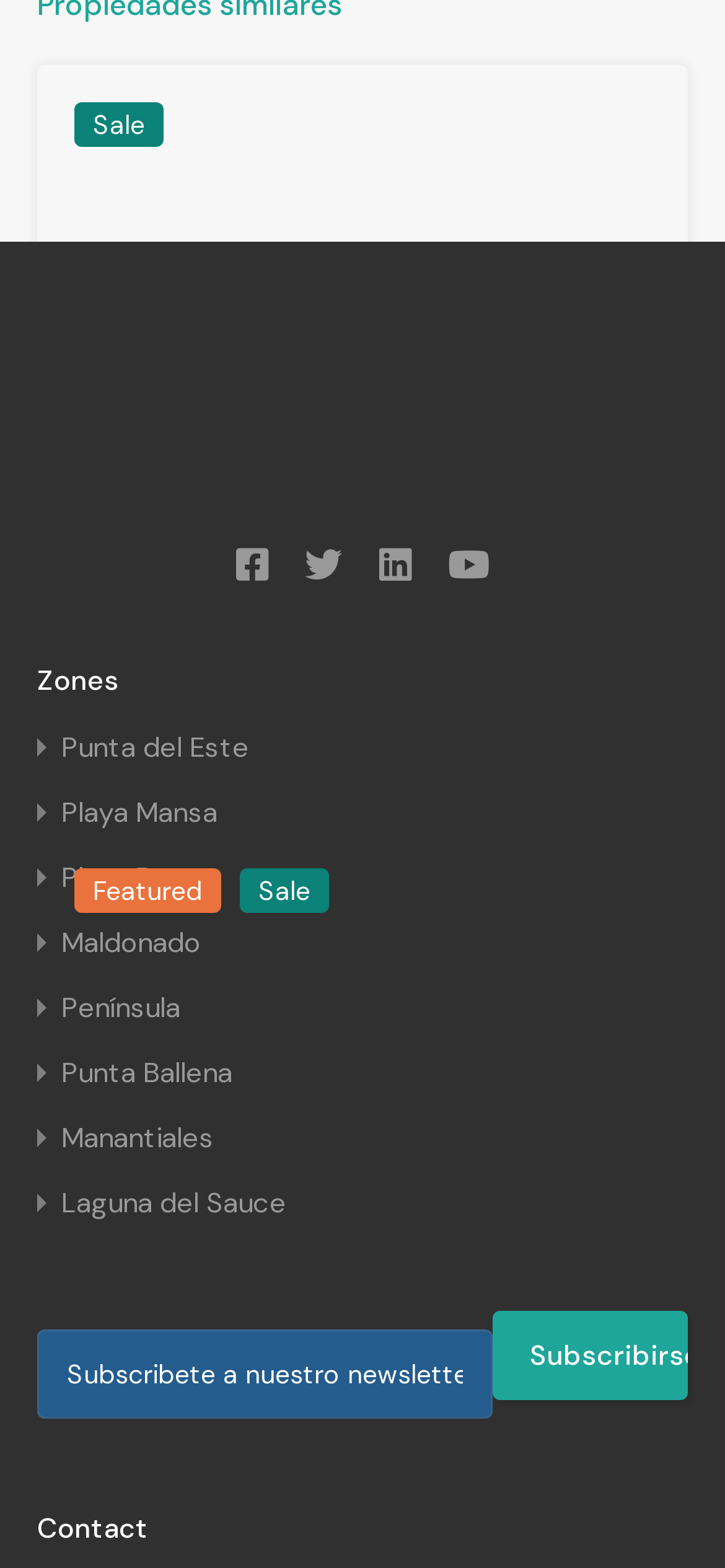Identify the bounding box for the UI element described as: "Maldonado". Ensure the coordinates are four float numbers between 0 and 1, formatted as [left, top, right, bottom].

[0.085, 0.593, 0.277, 0.611]